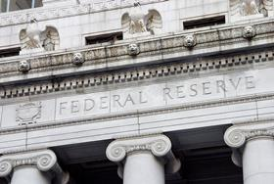What style are the columns on the building?
Provide an in-depth and detailed answer to the question.

The caption describes the architectural design of the building as showcasing classical elements, including ornate columns that lend an air of grandeur to this important financial institution.